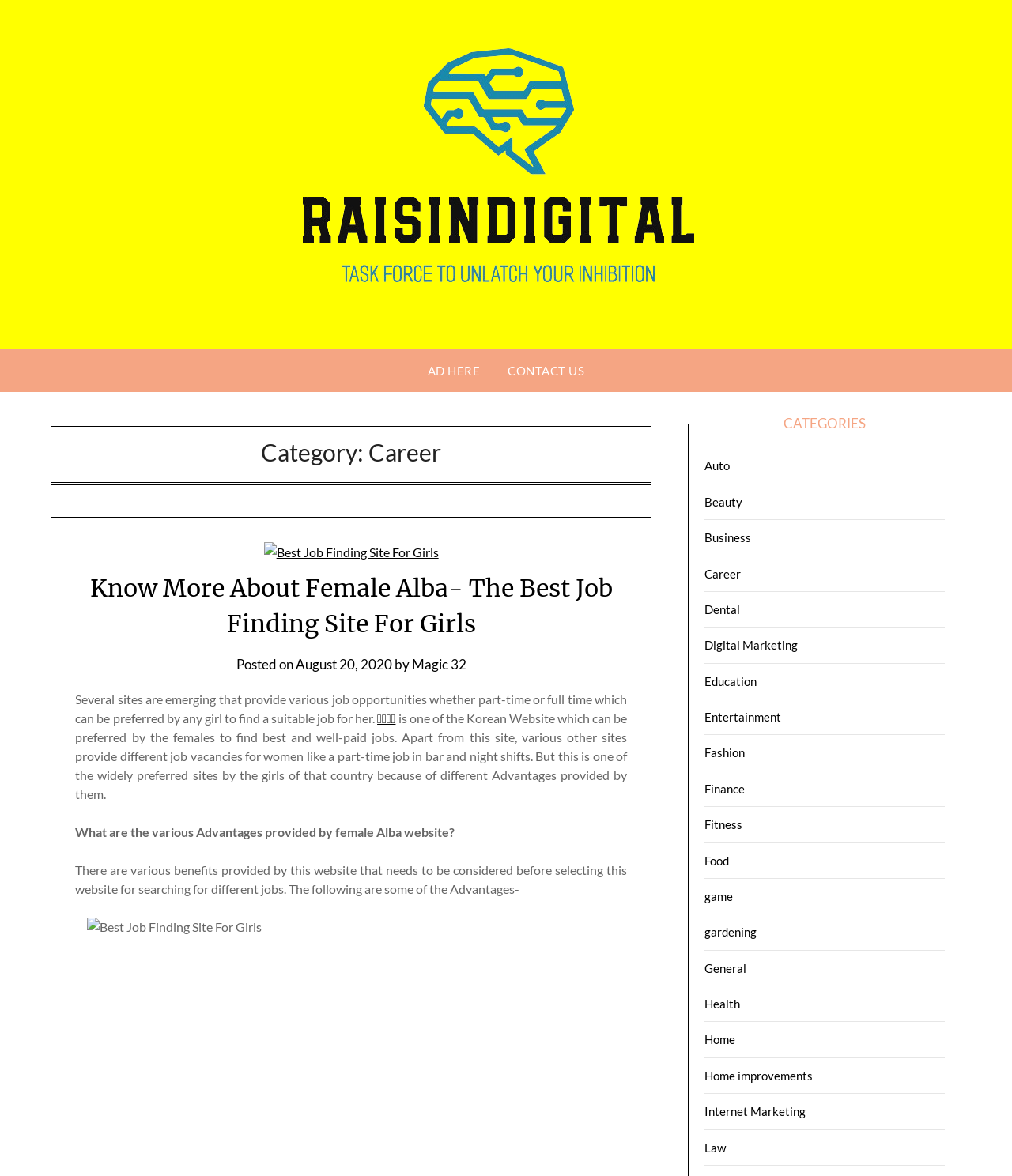Determine the bounding box coordinates for the element that should be clicked to follow this instruction: "Click on the 'Best Job Finding Site For Girls' link". The coordinates should be given as four float numbers between 0 and 1, in the format [left, top, right, bottom].

[0.261, 0.463, 0.433, 0.476]